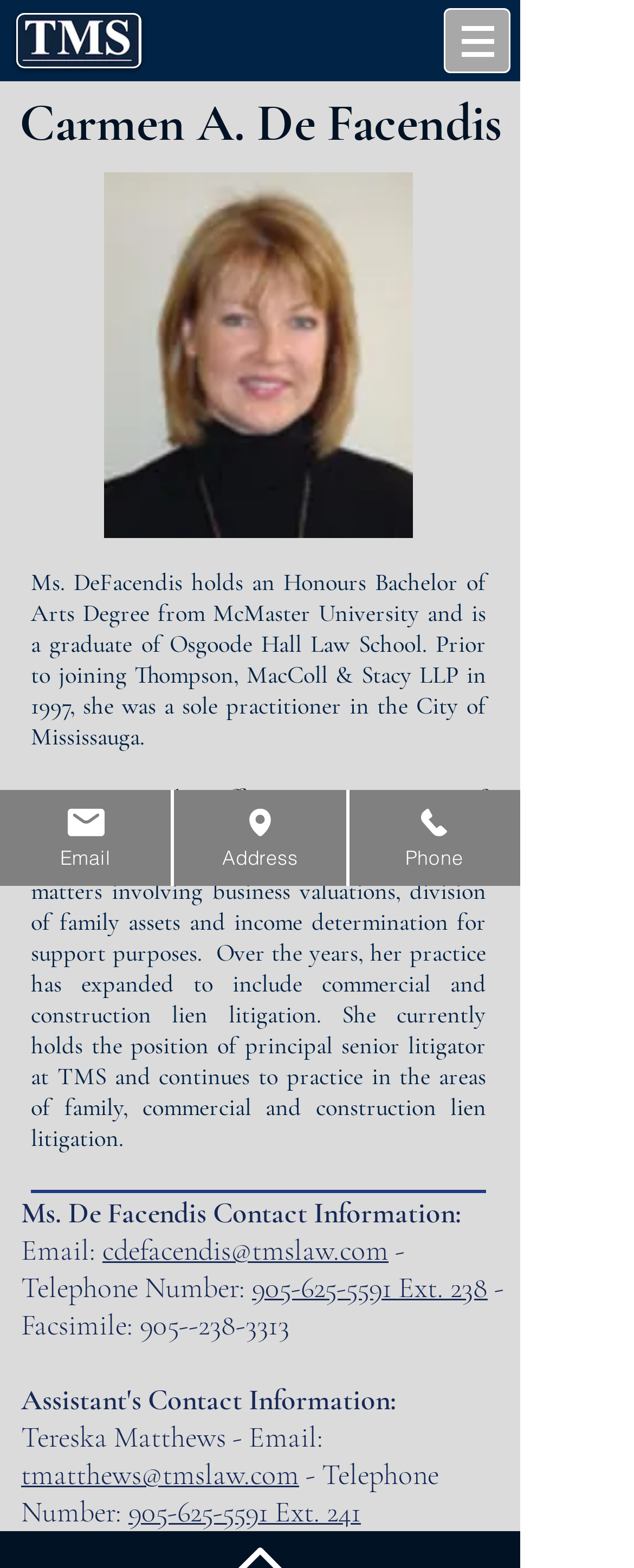Using the details from the image, please elaborate on the following question: What is Carmen A. De Facendis's profession?

Based on the webpage, Carmen A. De Facendis is a lawyer, as indicated by her biography and practice areas mentioned on the page.